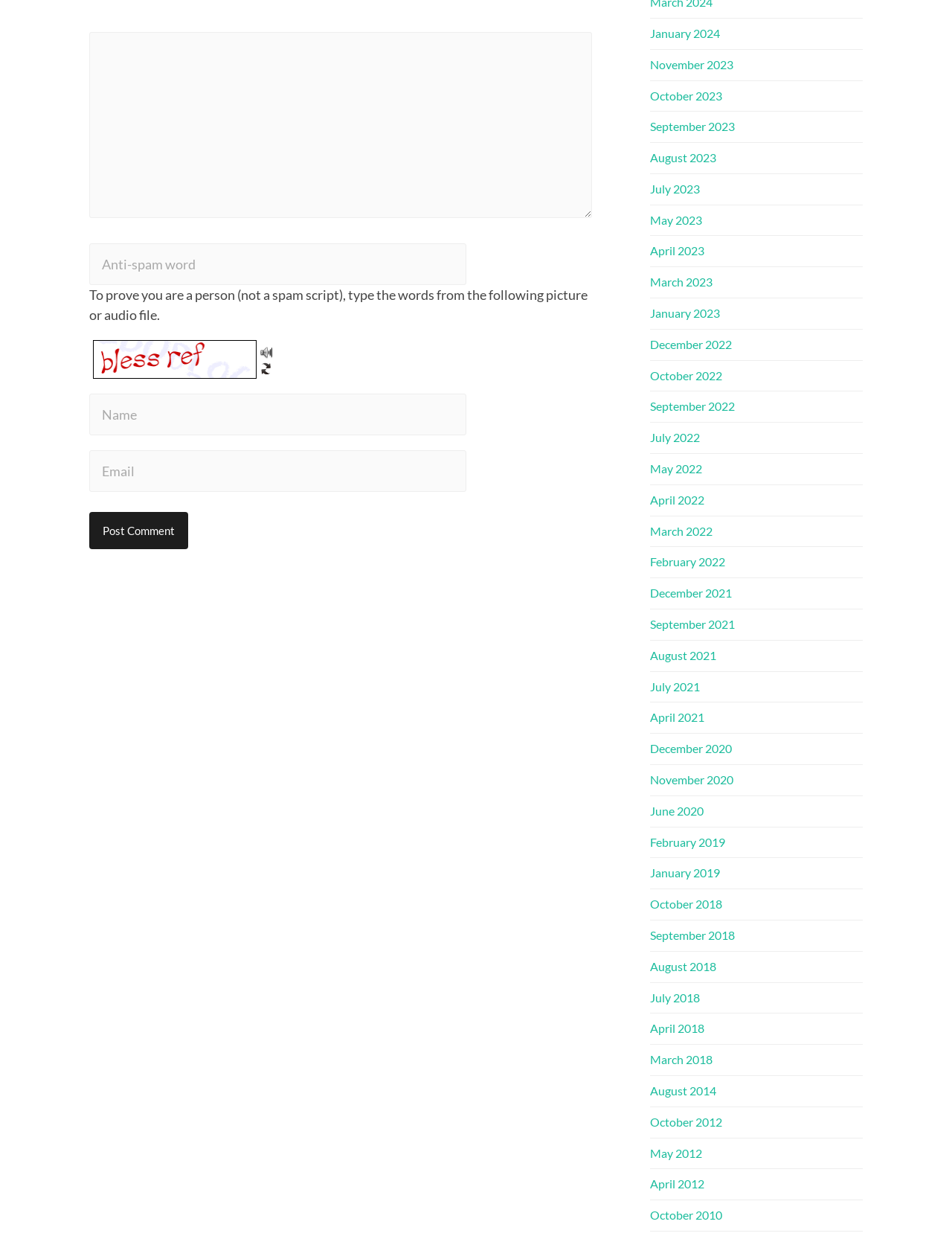Given the description of the UI element: "parent_node: Search name="s"", predict the bounding box coordinates in the form of [left, top, right, bottom], with each value being a float between 0 and 1.

None